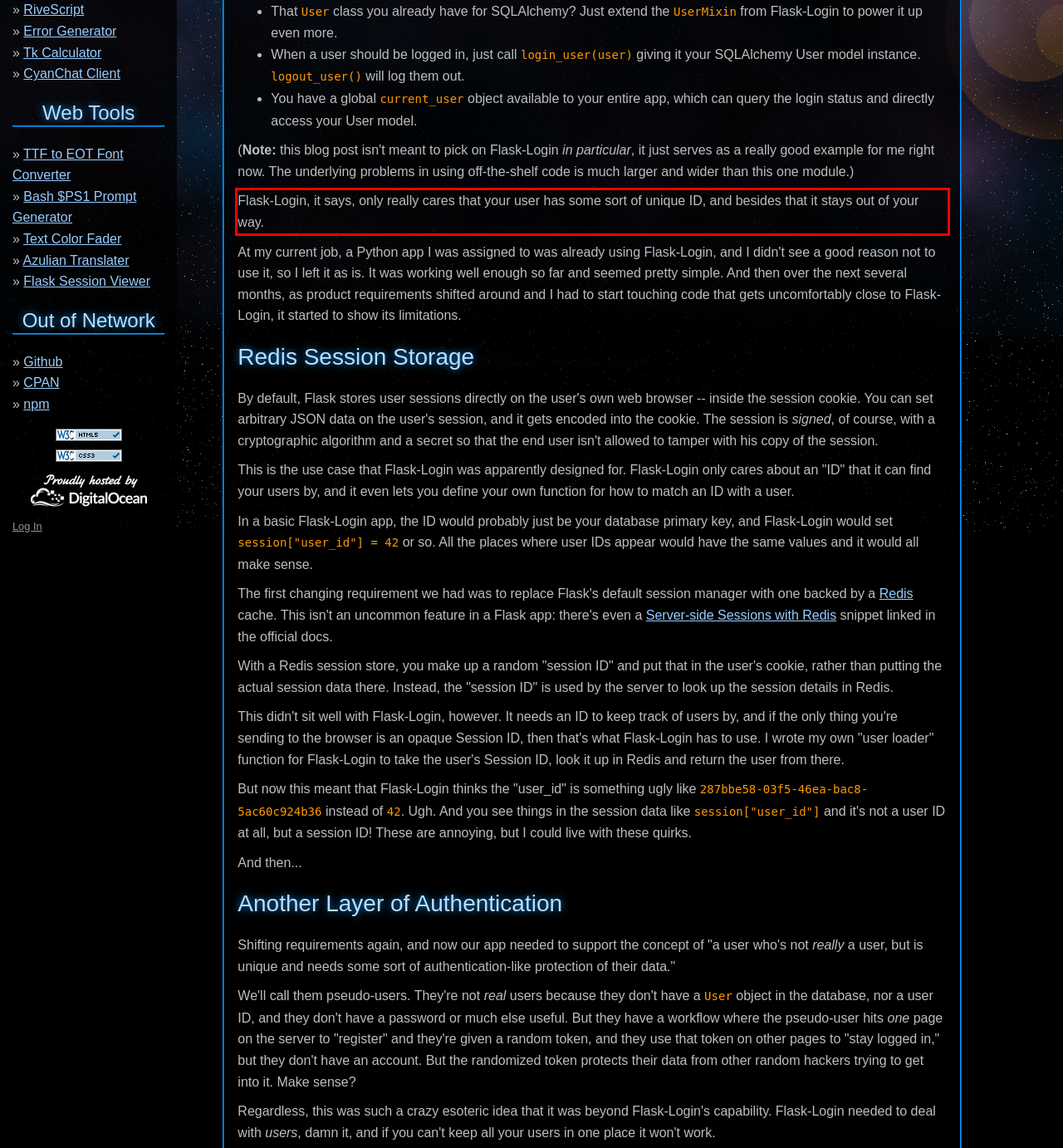Analyze the screenshot of the webpage that features a red bounding box and recognize the text content enclosed within this red bounding box.

Flask-Login, it says, only really cares that your user has some sort of unique ID, and besides that it stays out of your way.